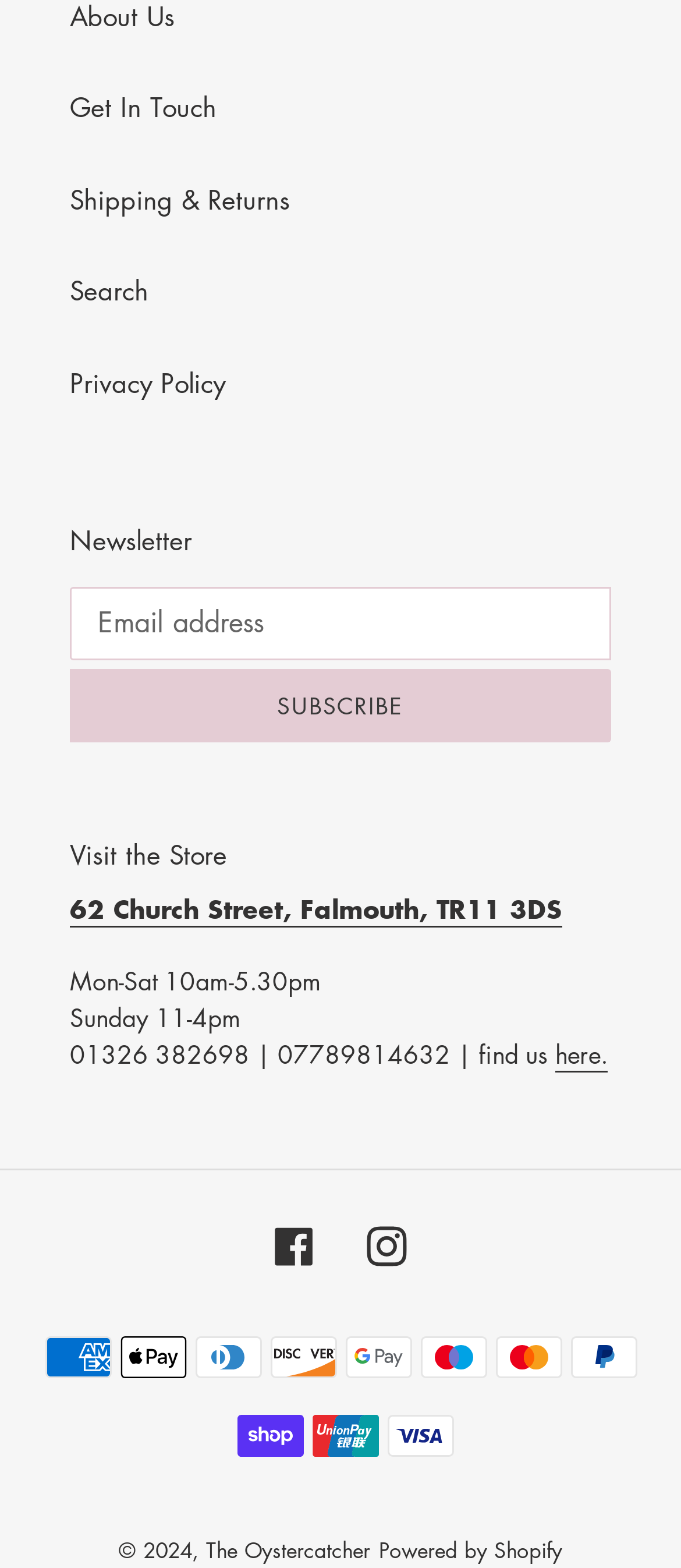Please analyze the image and provide a thorough answer to the question:
What is the purpose of the textbox?

The textbox is labeled as 'Email address' and is required, indicating that it is used to collect email addresses from users, likely for newsletter subscription or other purposes.